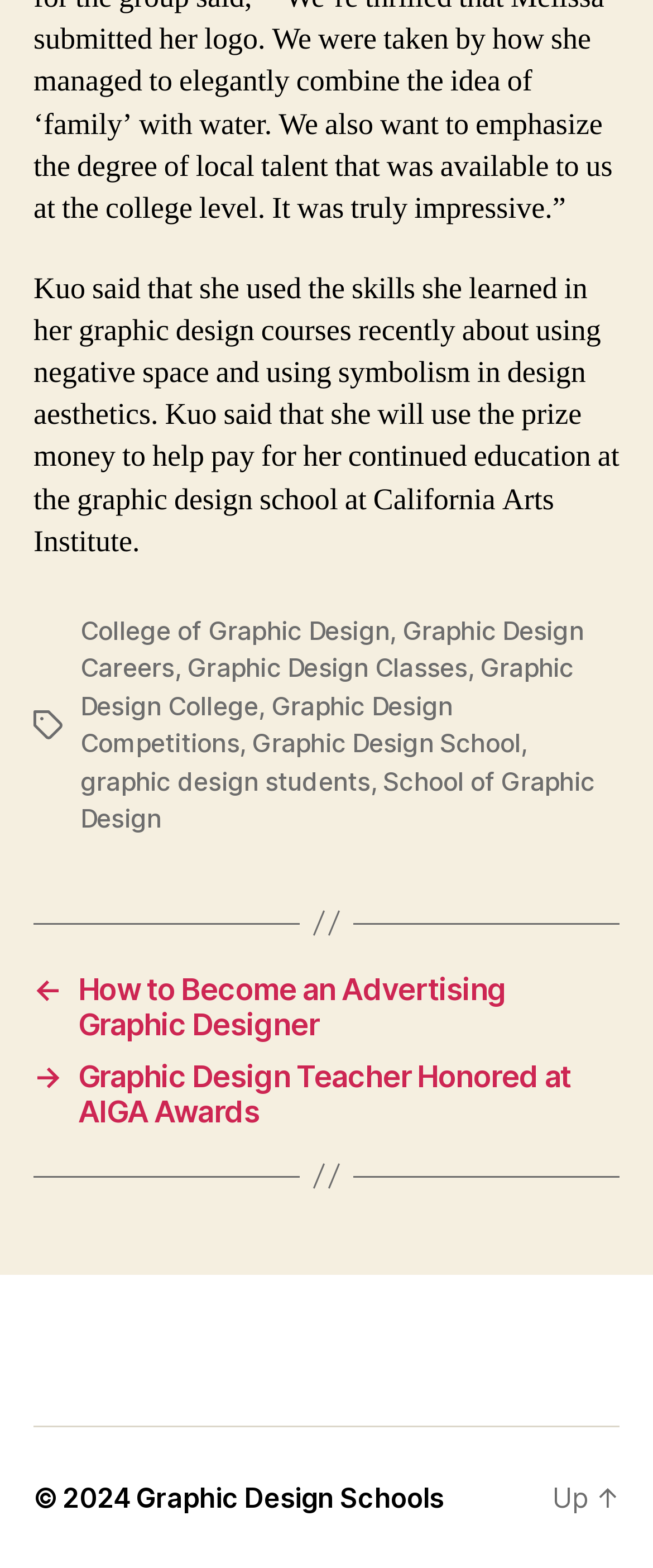Please determine the bounding box coordinates of the section I need to click to accomplish this instruction: "scroll up".

[0.846, 0.944, 0.949, 0.966]